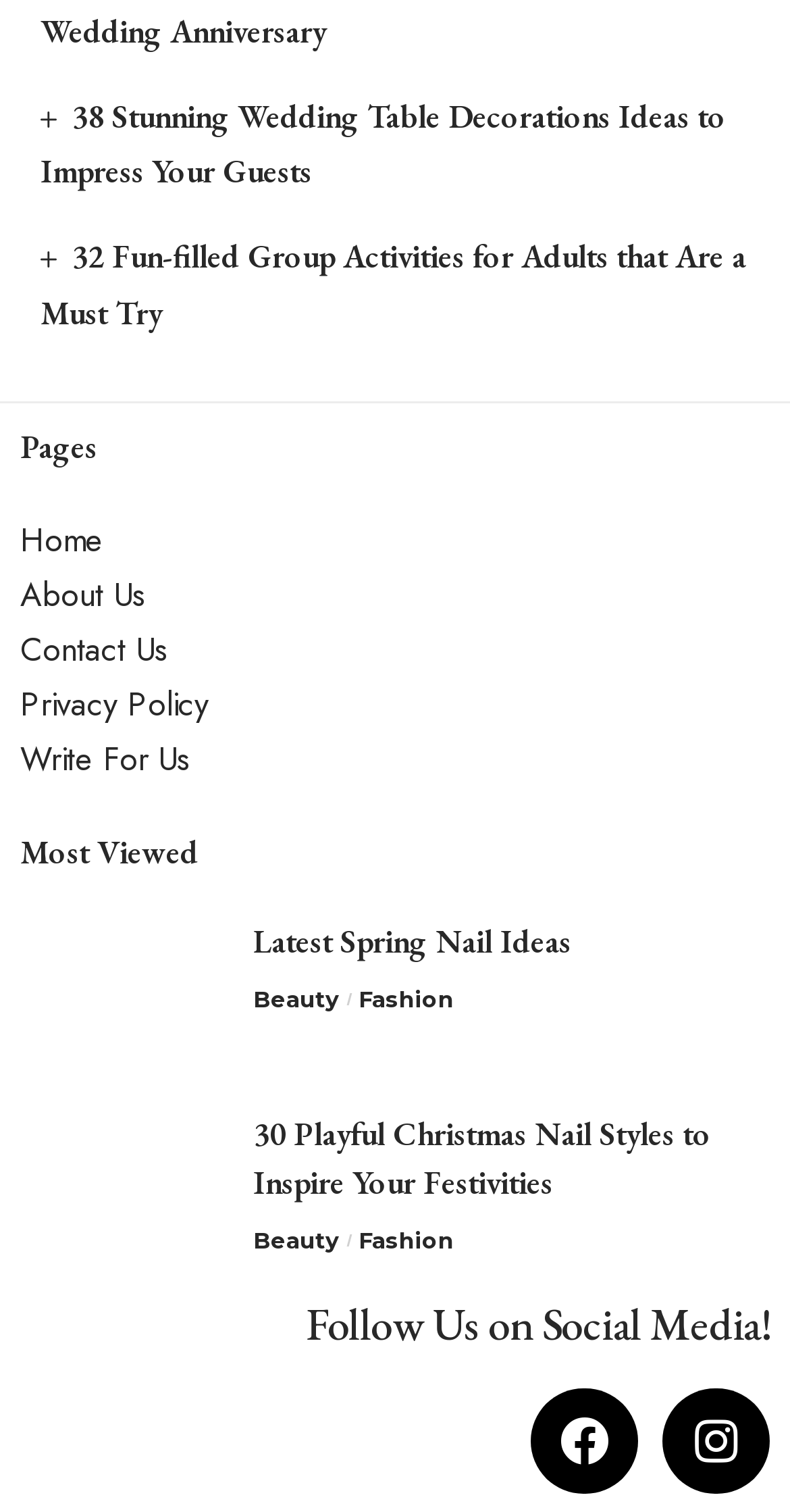Locate the bounding box coordinates of the element I should click to achieve the following instruction: "Visit the 'About Us' page".

[0.026, 0.378, 0.185, 0.409]